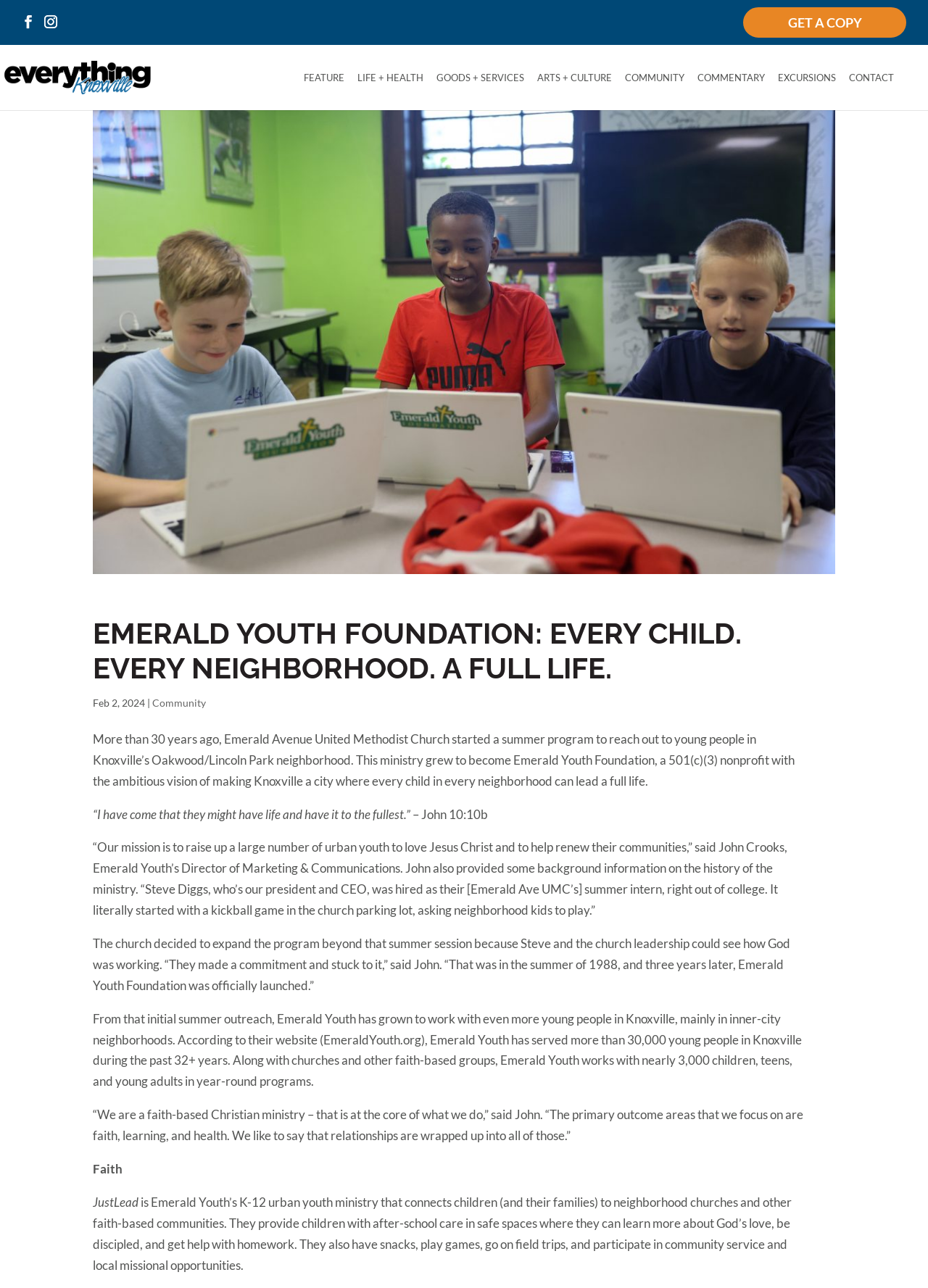Please provide the main heading of the webpage content.

EMERALD YOUTH FOUNDATION: EVERY CHILD. EVERY NEIGHBORHOOD. A FULL LIFE.